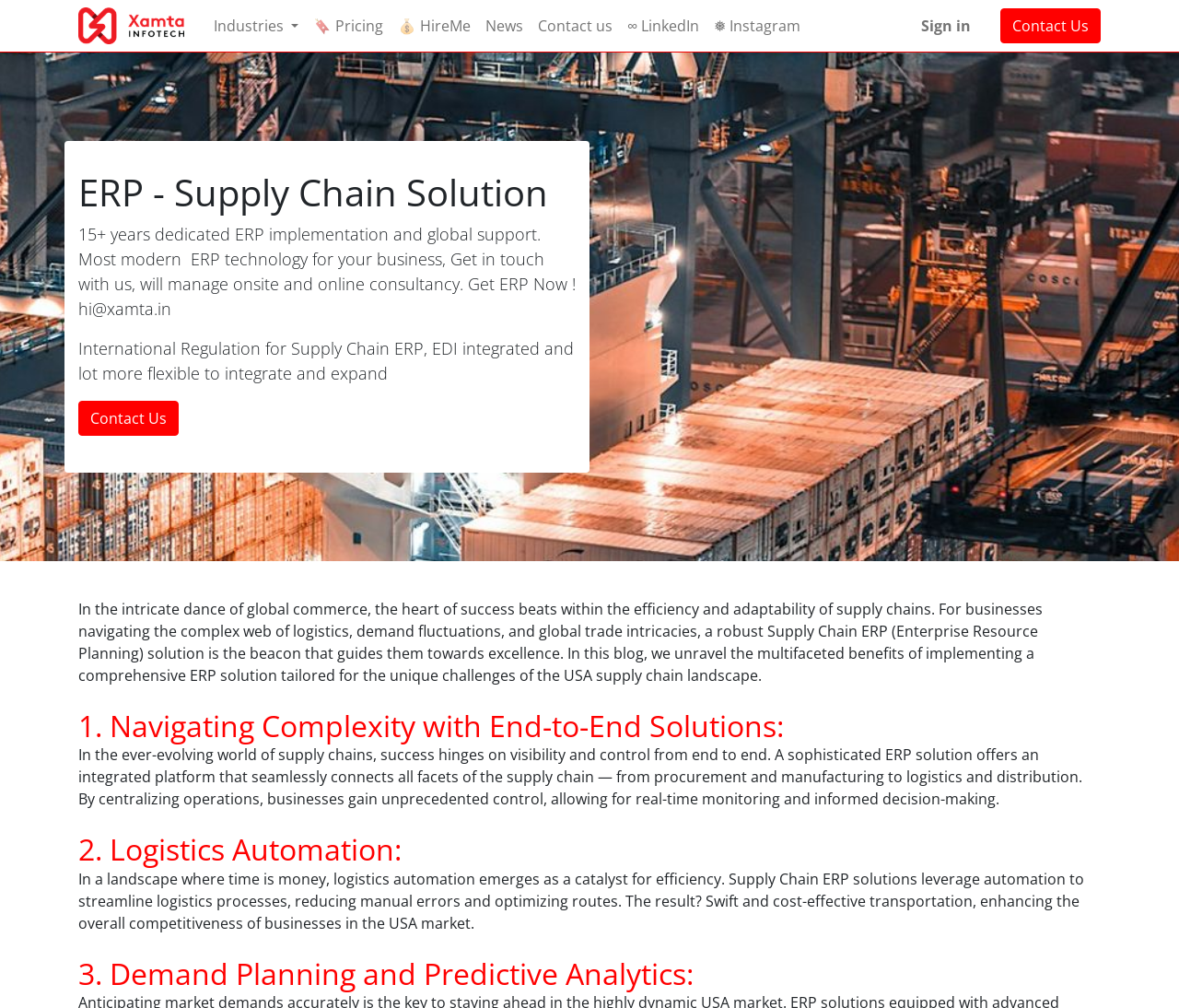Based on what you see in the screenshot, provide a thorough answer to this question: What is the company name?

I found the company name by looking at the logo image element, which has the text 'Logo of XAMTA INFOTECH | Enterprise Resource Planning | Government | Industries'.